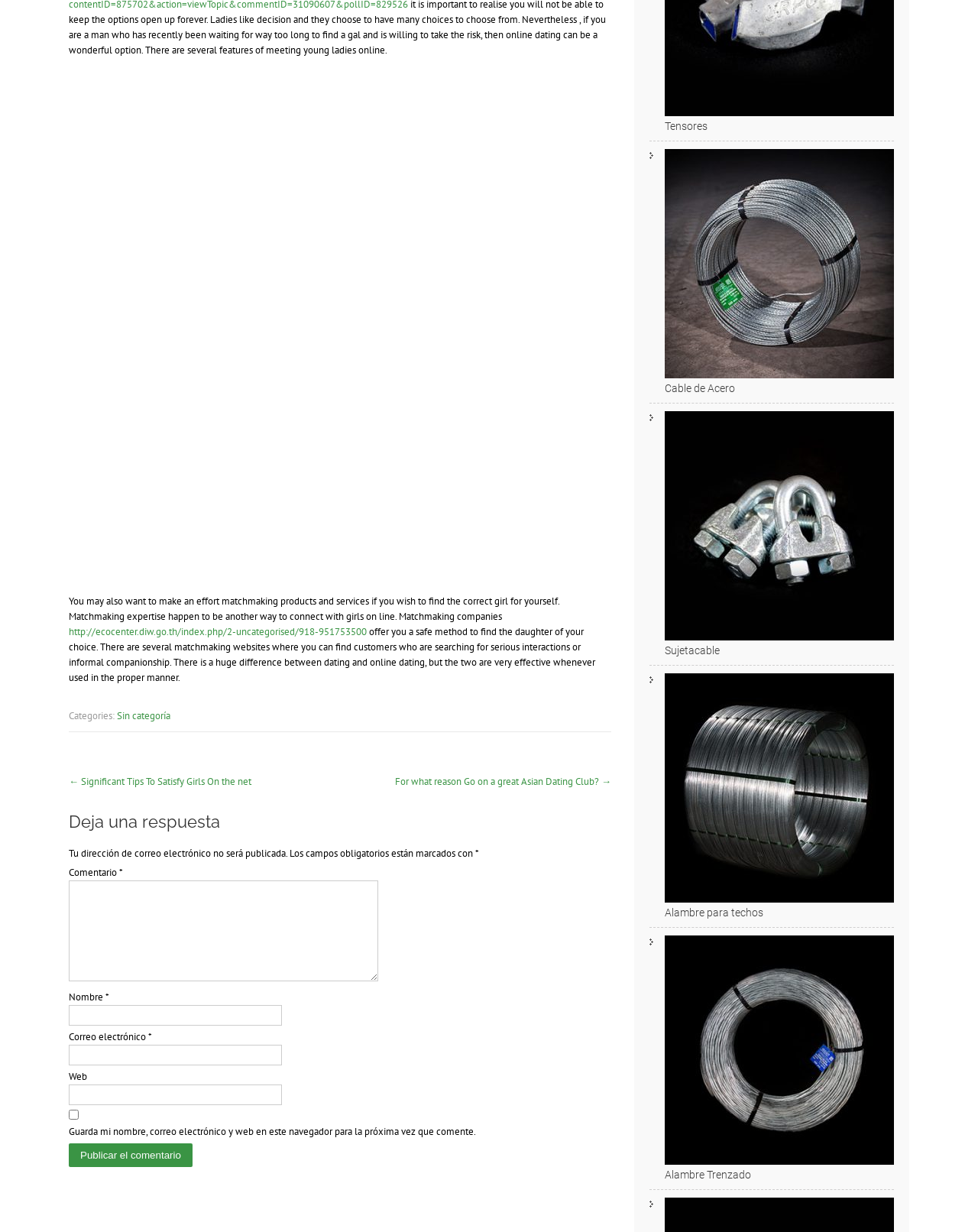Determine the bounding box coordinates (top-left x, top-left y, bottom-right x, bottom-right y) of the UI element described in the following text: alt="Logo der BLS Energieplan GmbH"

None